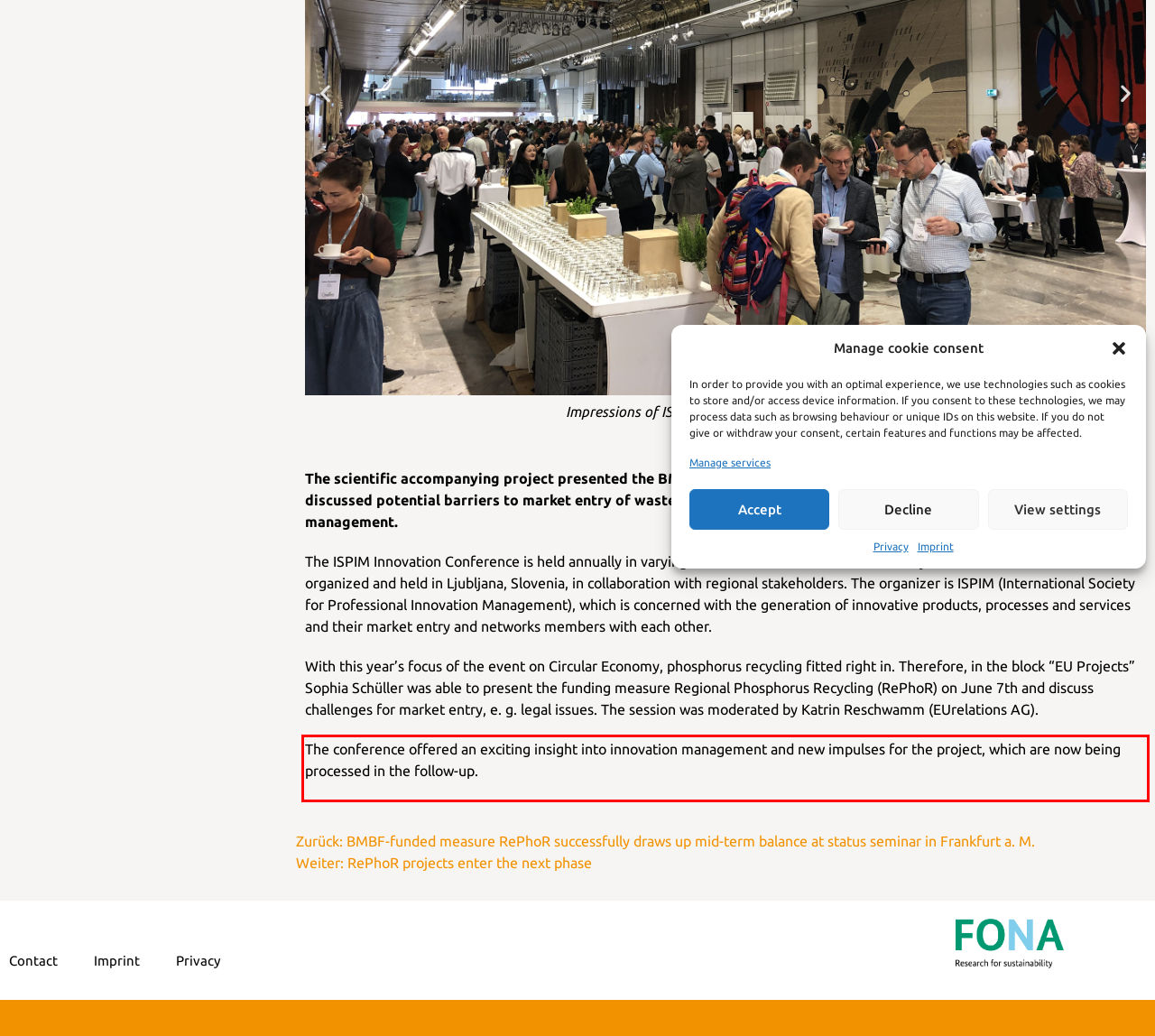Analyze the webpage screenshot and use OCR to recognize the text content in the red bounding box.

The conference offered an exciting insight into innovation management and new impulses for the project, which are now being processed in the follow-up.